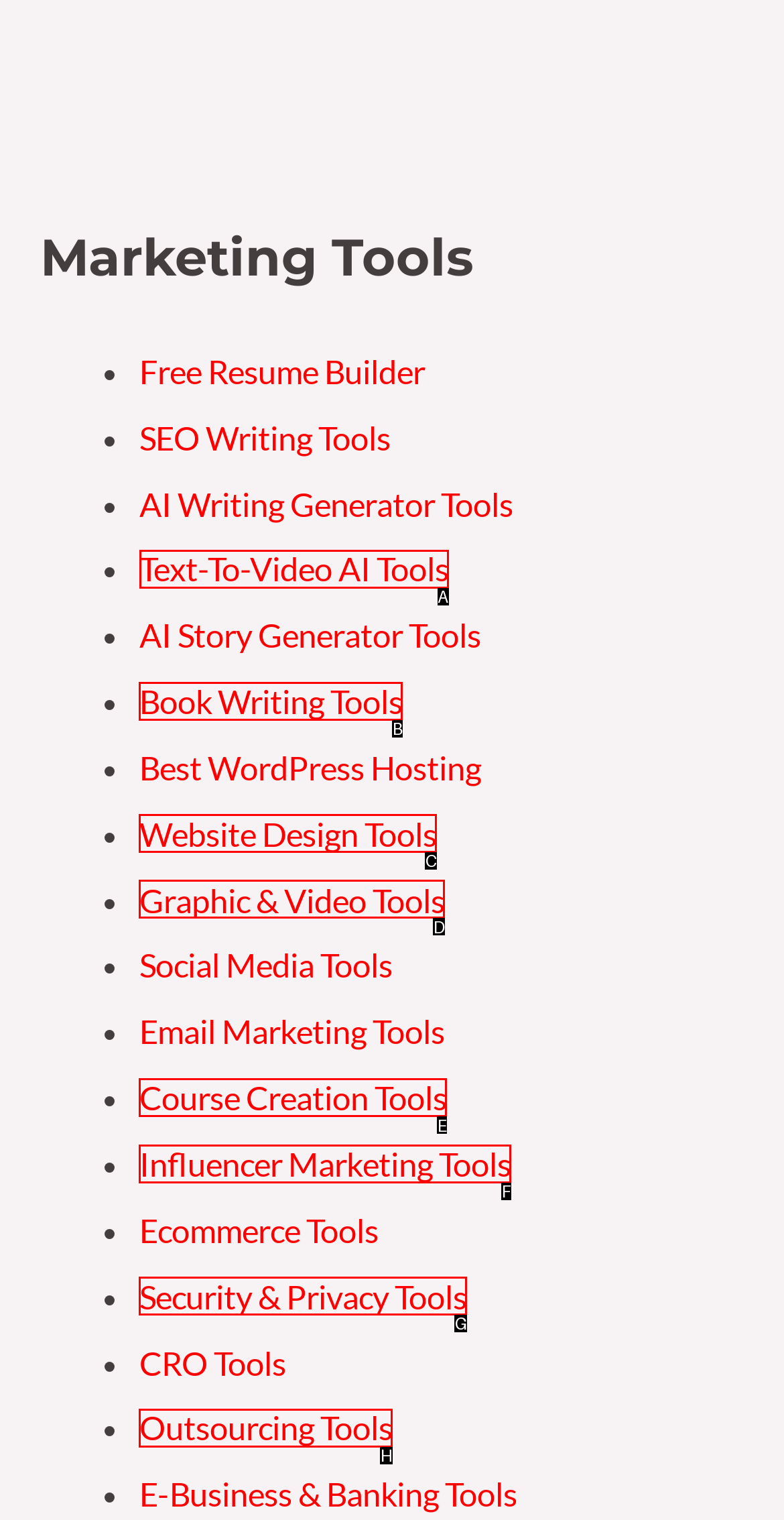Select the proper UI element to click in order to perform the following task: Check out Text-To-Video AI Tools. Indicate your choice with the letter of the appropriate option.

A